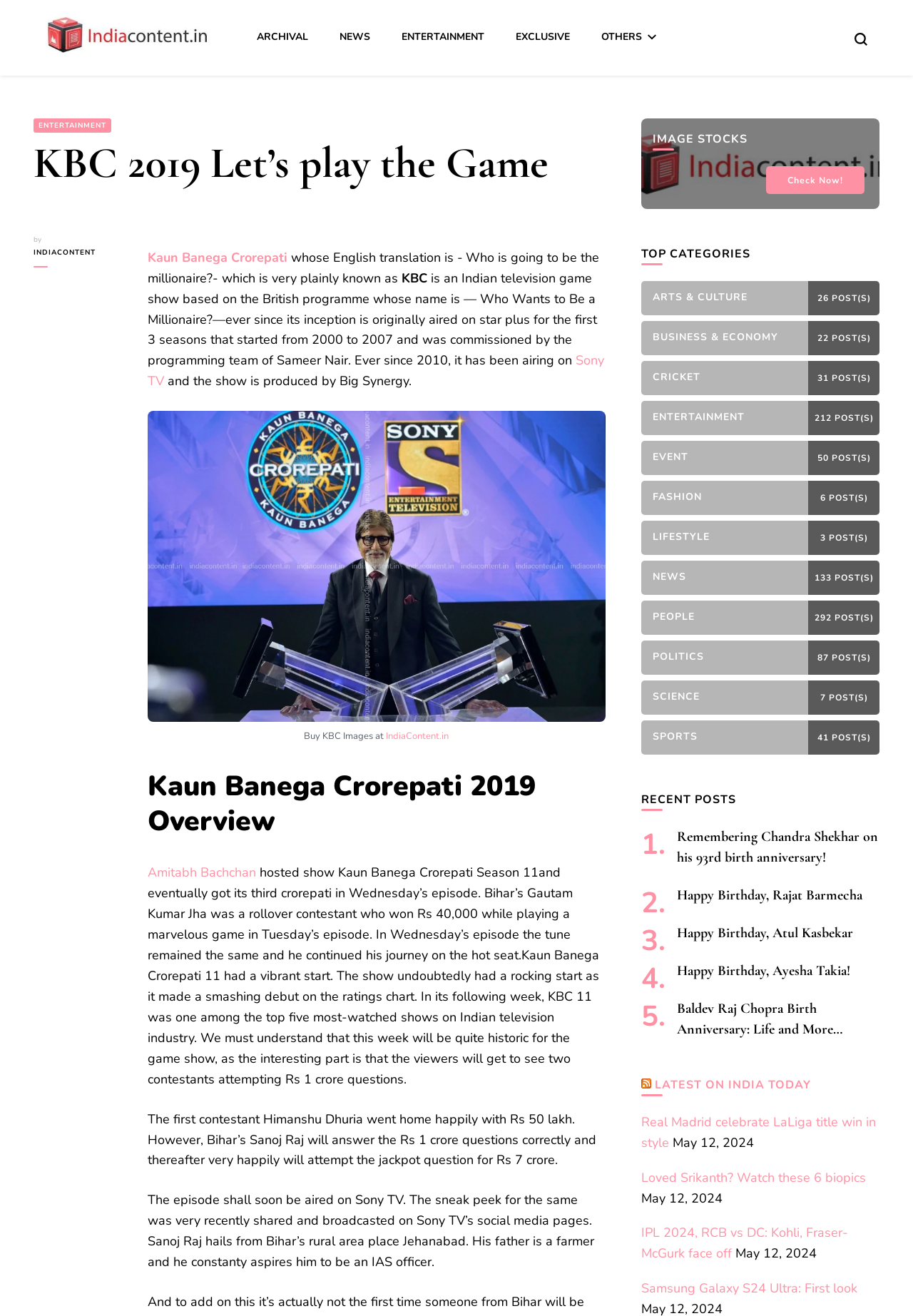Construct a thorough caption encompassing all aspects of the webpage.

The webpage is about Kaun Banega Crorepati (KBC), a popular Indian television game show. At the top, there is a heading "KBC 2019 Let’s play the Game" followed by a brief description of the show. Below this, there are several links to different categories such as ARCHIVAL, NEWS, ENTERTAINMENT, EXCLUSIVE, and OTHERS.

On the top-right corner, there is a search form toggle button with an image of a magnifying glass. Below the categories, there is a heading "KBC 2019 Overview" followed by a detailed description of the show, including its host, Amitabh Bachchan, and its performance on the ratings chart.

To the right of the overview section, there is a figure with an image and a caption "Buy KBC Images at IndiaContent.in". Below this, there are several headings and links to different topics, including IMAGE STOCKS, TOP CATEGORIES, and RECENT POSTS. The TOP CATEGORIES section has links to various topics such as ARTS & CULTURE, BUSINESS & ECONOMY, CRICKET, ENTERTAINMENT, and more. The RECENT POSTS section has links to several news articles and birthday wishes to celebrities.

At the bottom of the page, there are more links to news articles and a section titled "RSS LATEST ON INDIA TODAY" with links to RSS and LATEST ON INDIA TODAY. The page also has several images and icons scattered throughout, including a WordPress logo at the top-left corner.